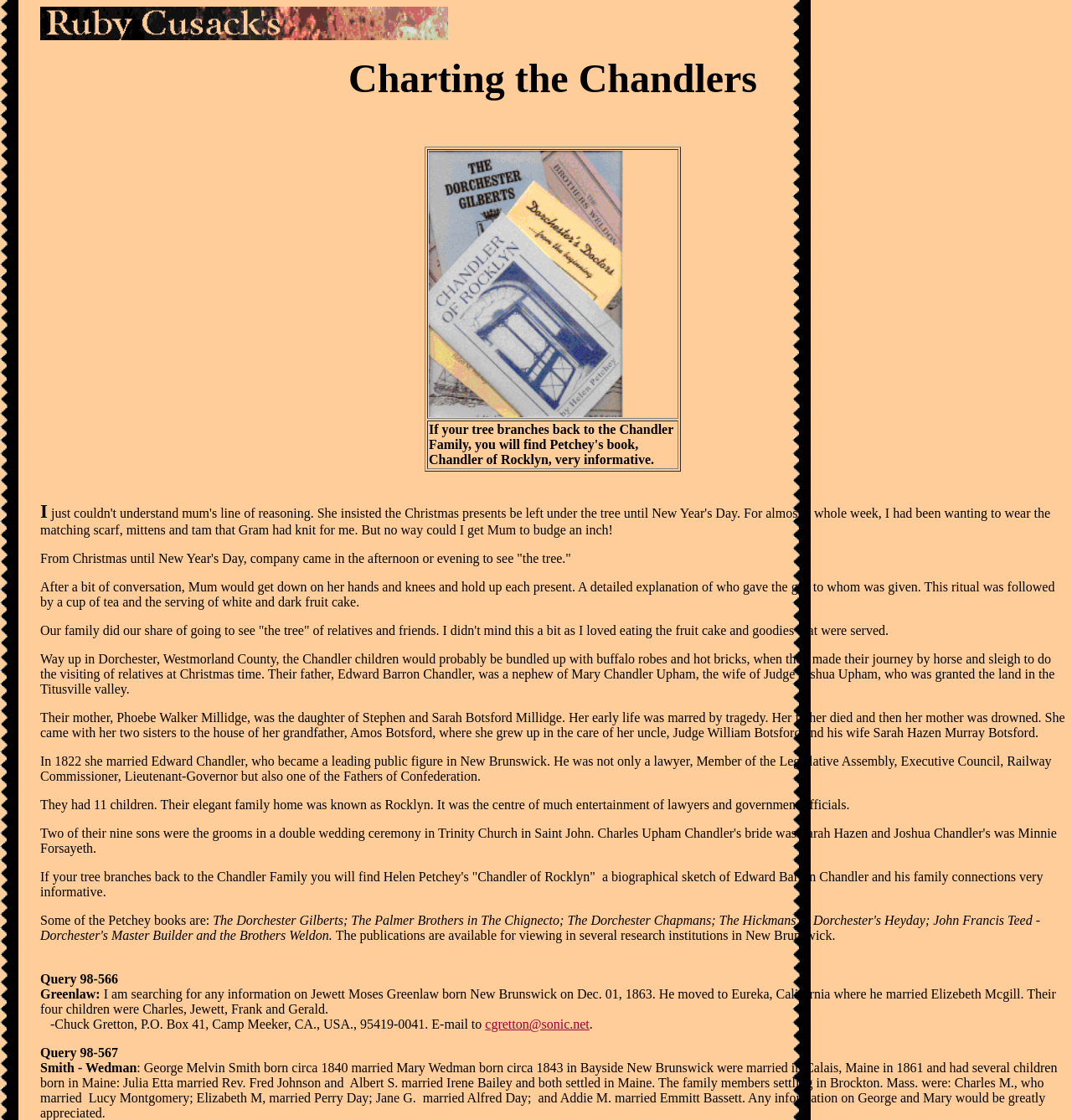How many children did Edward Barron Chandler have?
Provide a detailed and extensive answer to the question.

The answer can be found in the text 'They had 11 children.' which indicates that Edward Barron Chandler had 11 children.